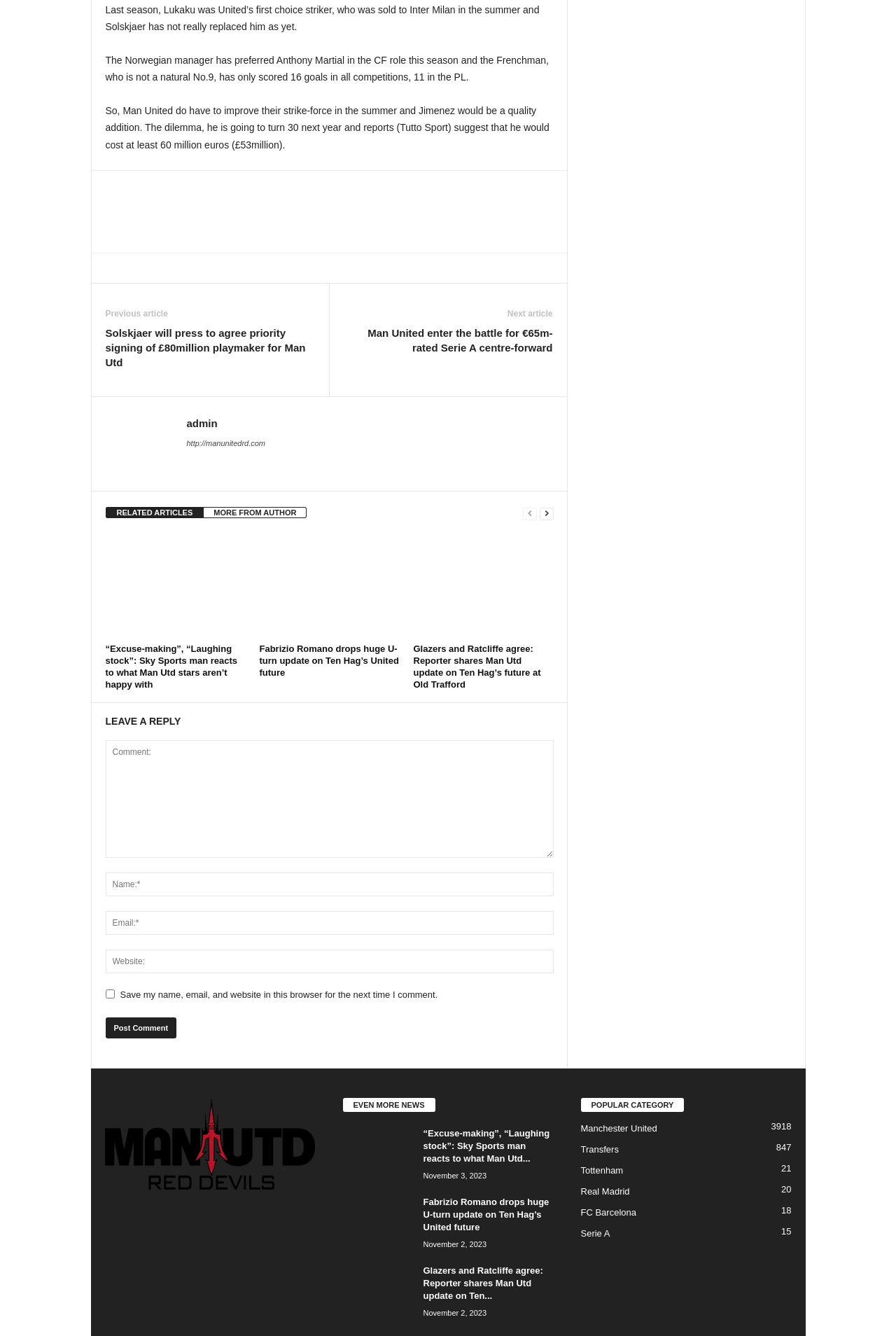Using the given description, provide the bounding box coordinates formatted as (top-left x, top-left y, bottom-right x, bottom-right y), with all values being floating point numbers between 0 and 1. Description: admin

[0.208, 0.312, 0.243, 0.321]